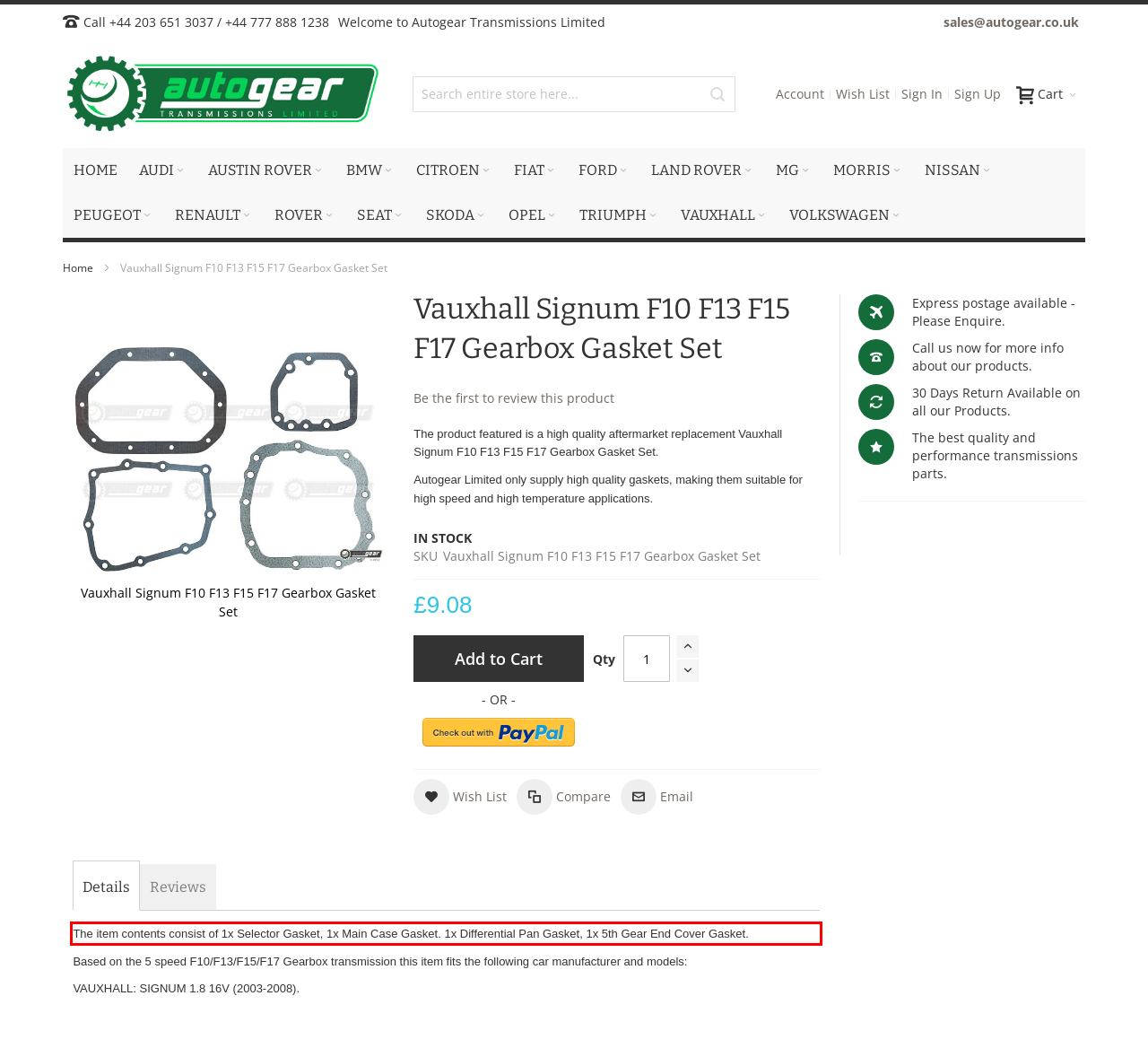Please look at the screenshot provided and find the red bounding box. Extract the text content contained within this bounding box.

The item contents consist of 1x Selector Gasket, 1x Main Case Gasket. 1x Differential Pan Gasket, 1x 5th Gear End Cover Gasket.